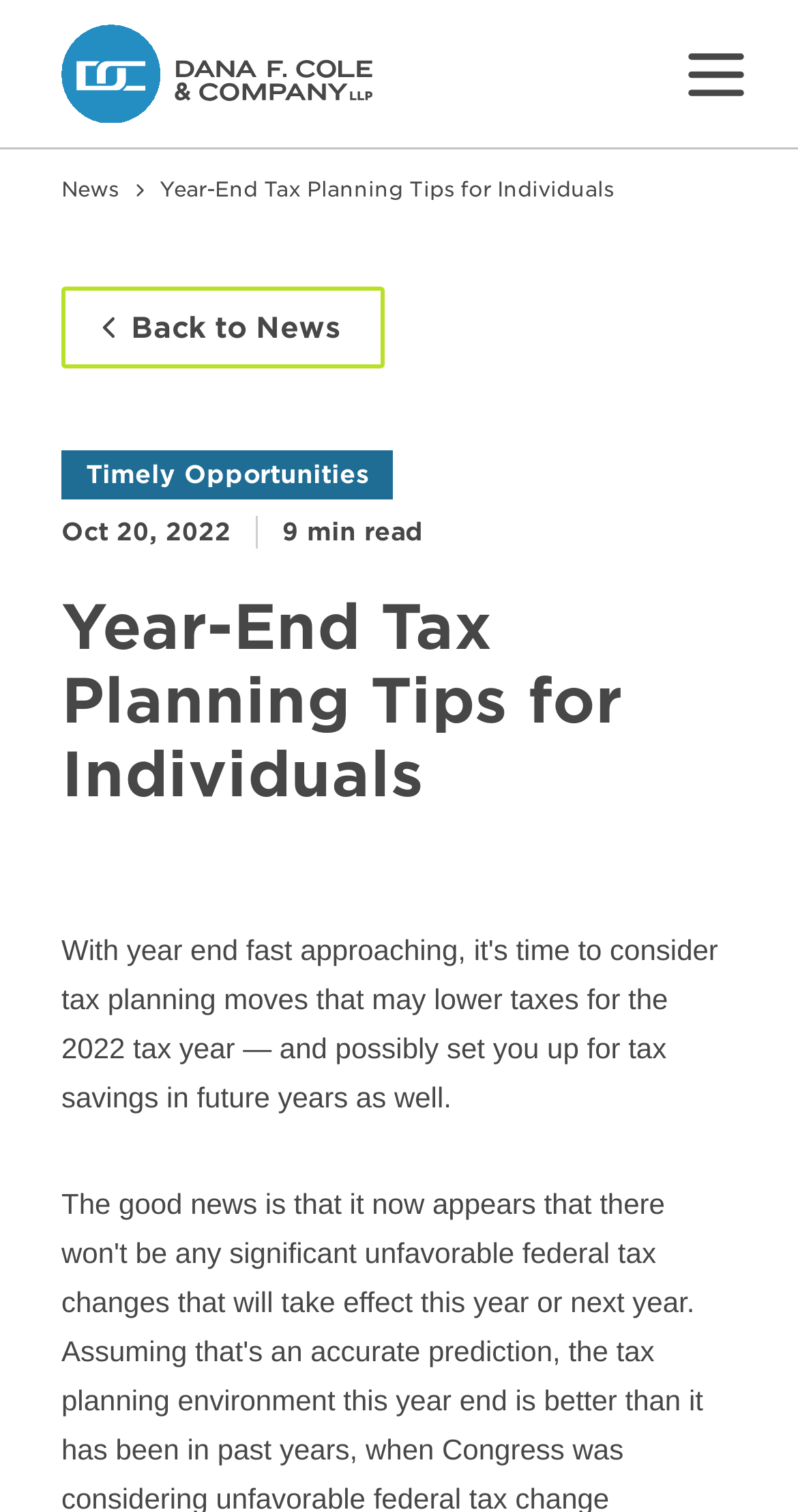Please provide the bounding box coordinates in the format (top-left x, top-left y, bottom-right x, bottom-right y). Remember, all values are floating point numbers between 0 and 1. What is the bounding box coordinate of the region described as: Timely Opportunities

[0.077, 0.298, 0.923, 0.331]